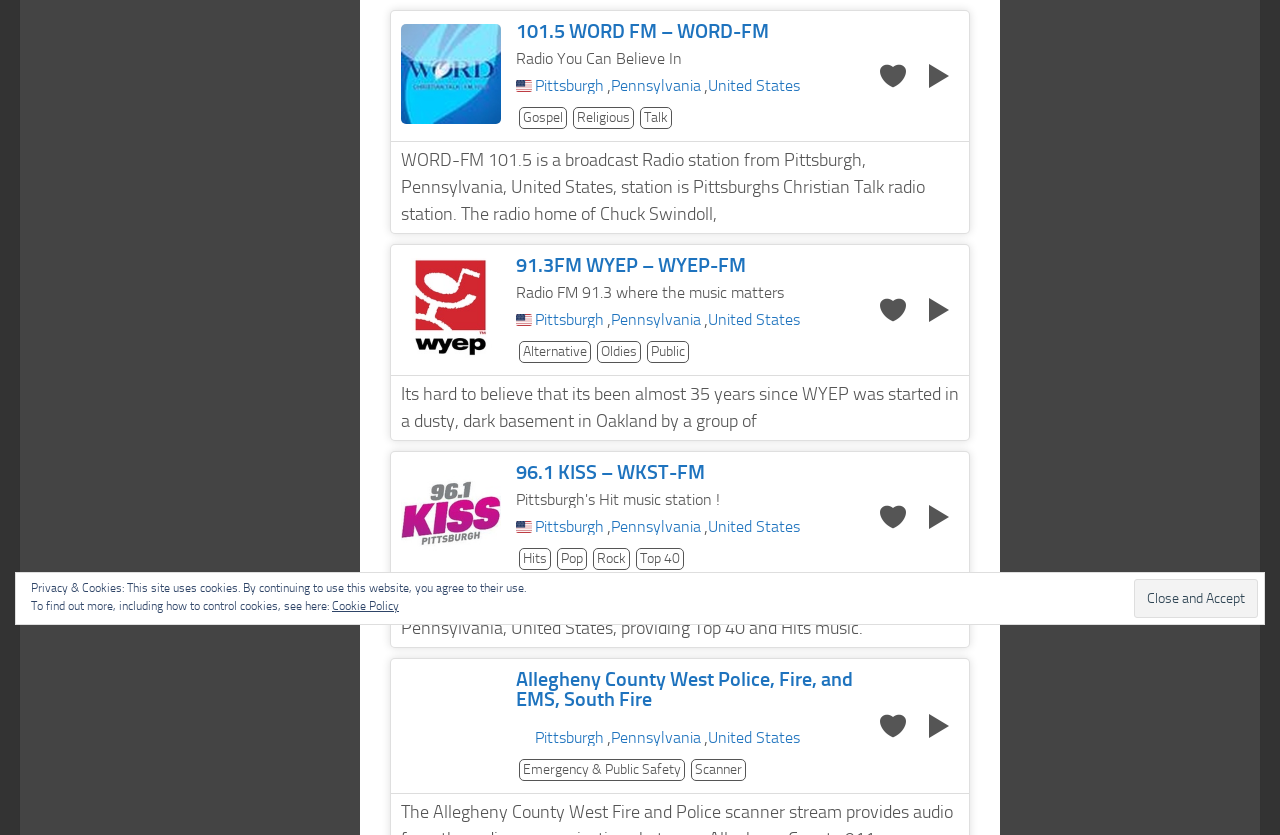Bounding box coordinates must be specified in the format (top-left x, top-left y, bottom-right x, bottom-right y). All values should be floating point numbers between 0 and 1. What are the bounding box coordinates of the UI element described as: alt="96.1 KISS – WKST-FM"

[0.313, 0.654, 0.391, 0.68]